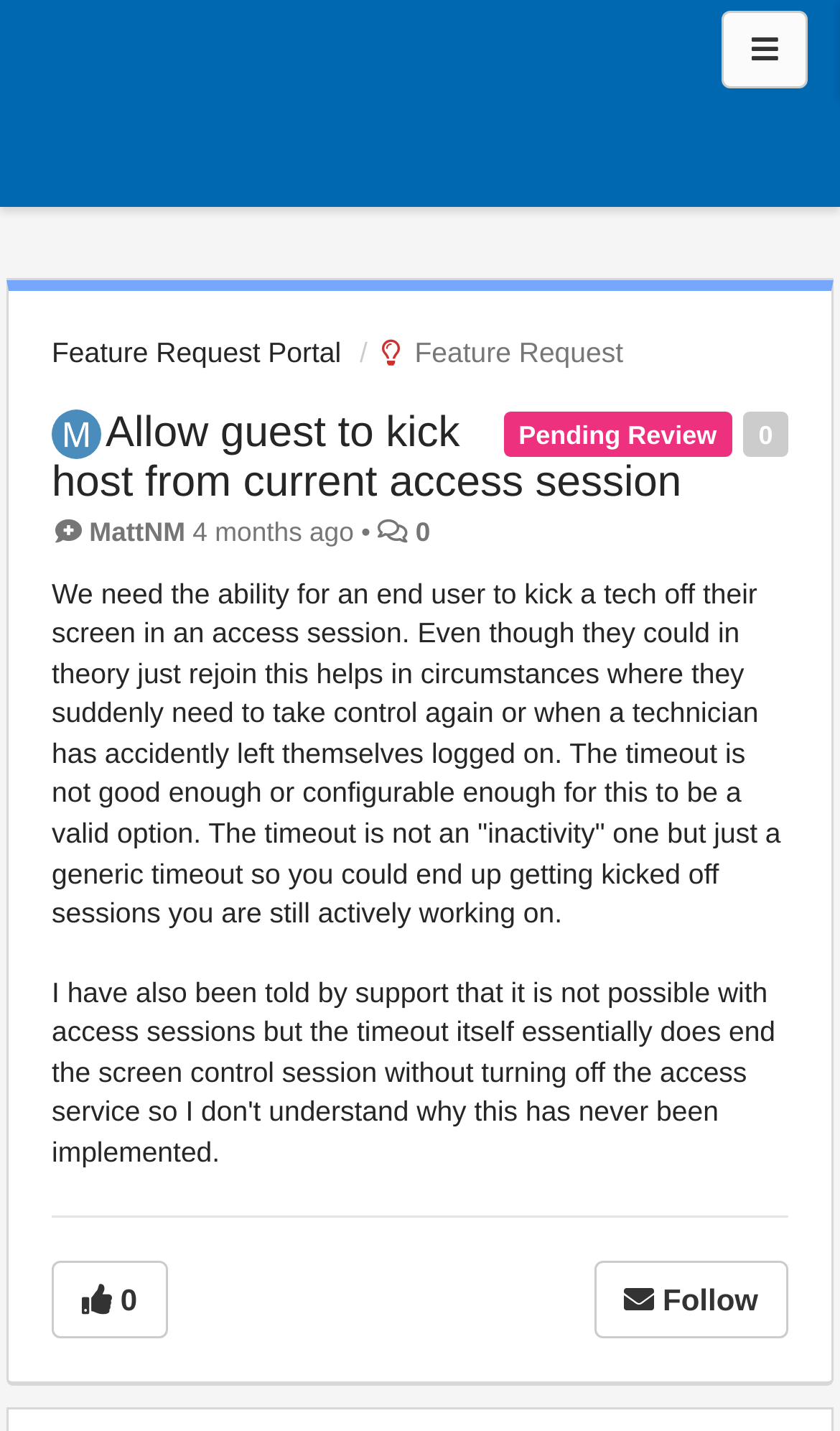Determine the bounding box for the UI element that matches this description: "Back to top".

None